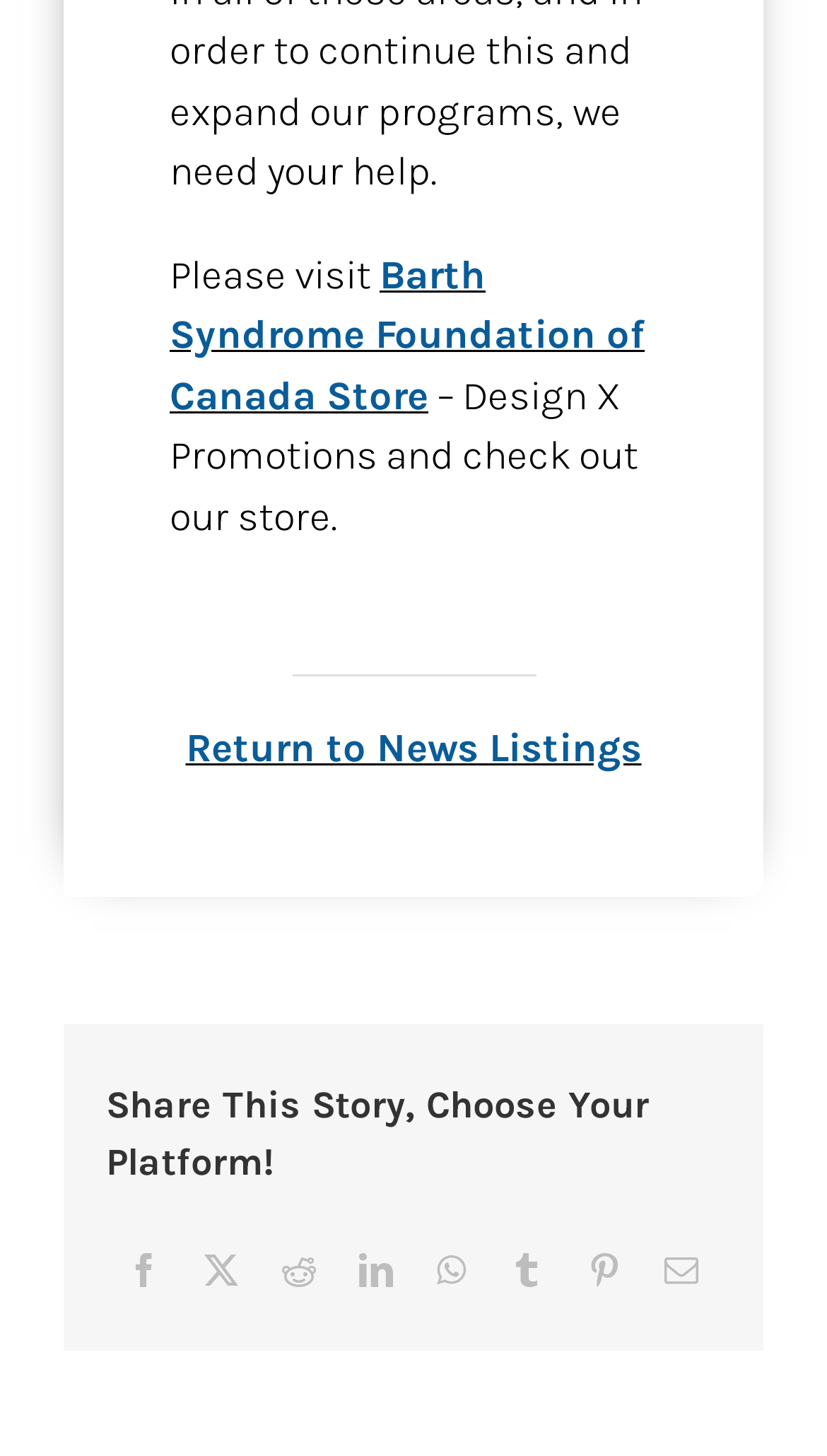Bounding box coordinates are specified in the format (top-left x, top-left y, bottom-right x, bottom-right y). All values are floating point numbers bounded between 0 and 1. Please provide the bounding box coordinate of the region this sentence describes: aria-label="Facebook" title="Facebook"

[0.128, 0.853, 0.22, 0.891]